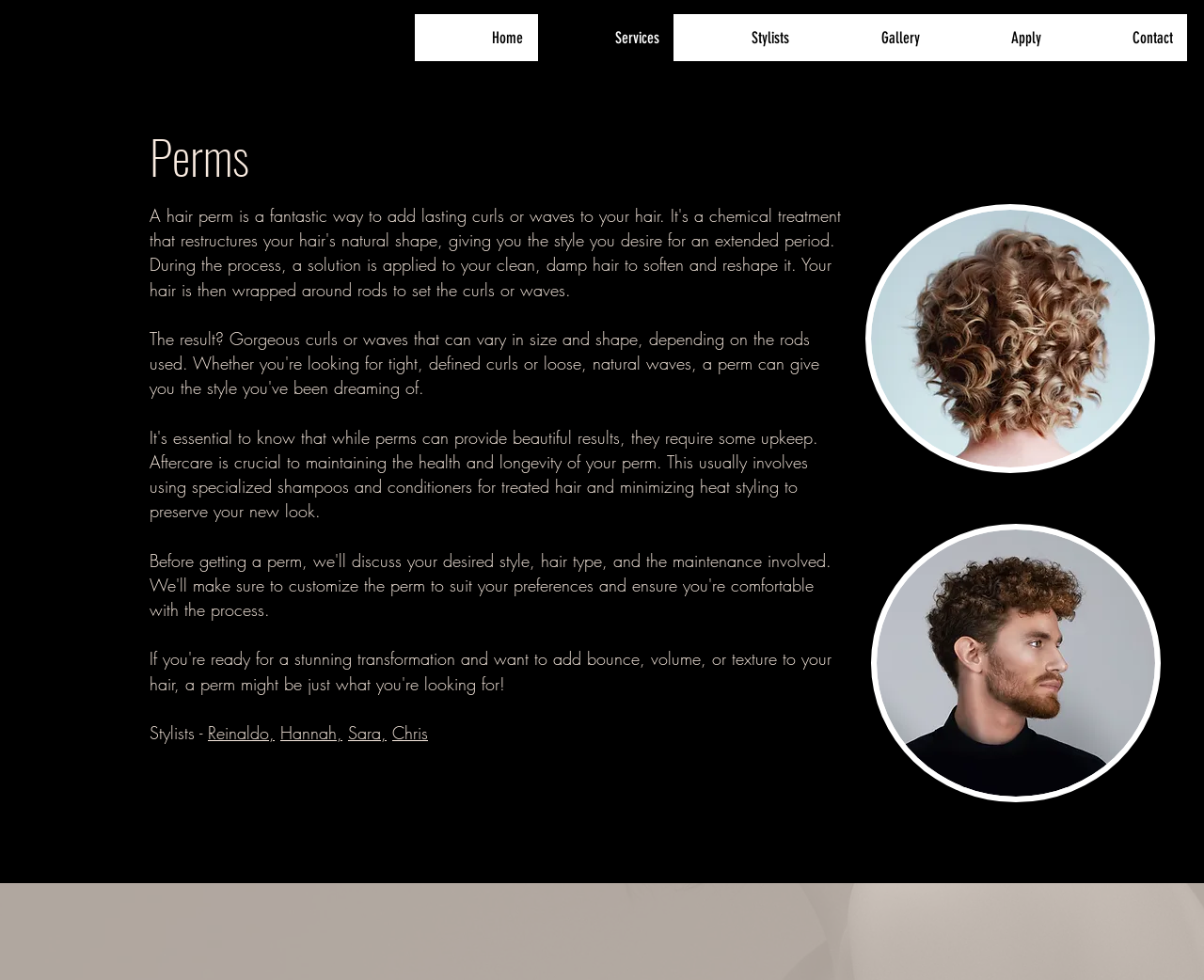How many stylists are listed on the webpage?
Answer with a single word or phrase, using the screenshot for reference.

4